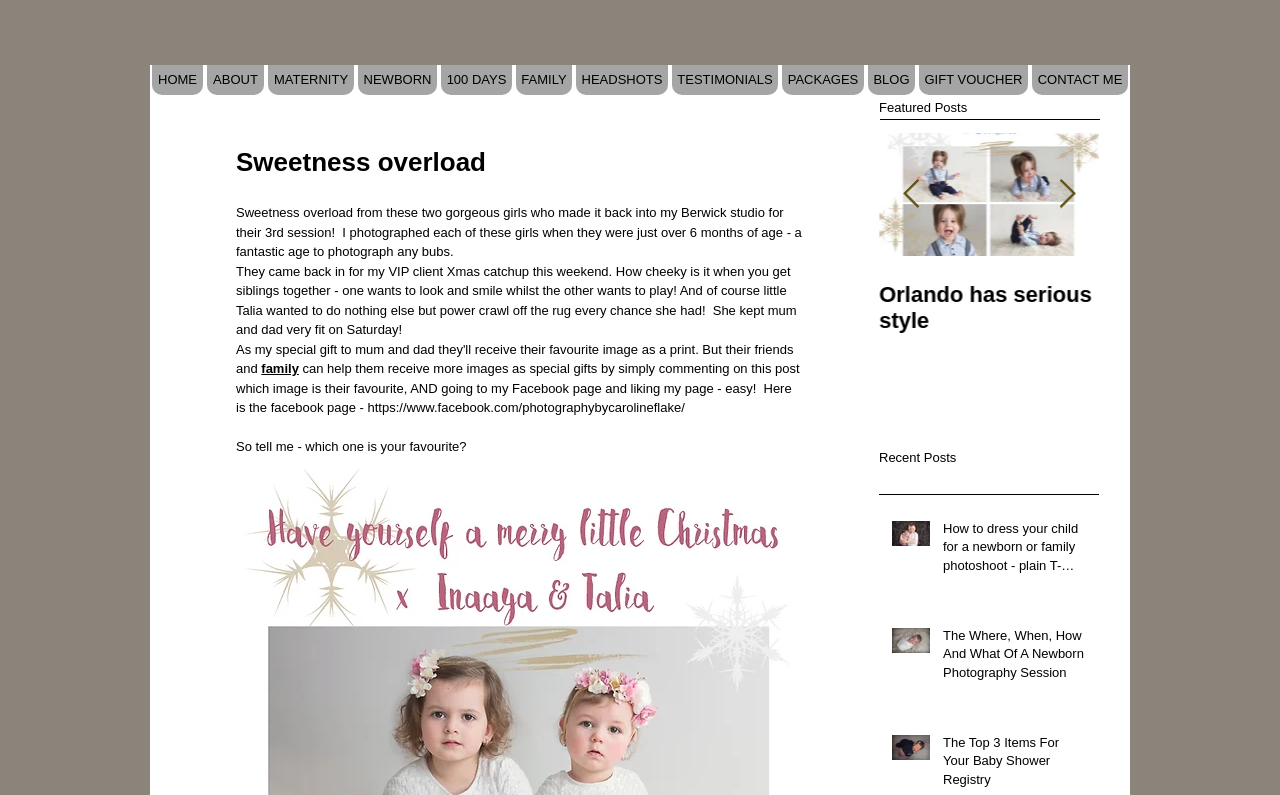What is the purpose of the 'Previous Item' and 'Next Item' buttons?
Please look at the screenshot and answer in one word or a short phrase.

To navigate through posts